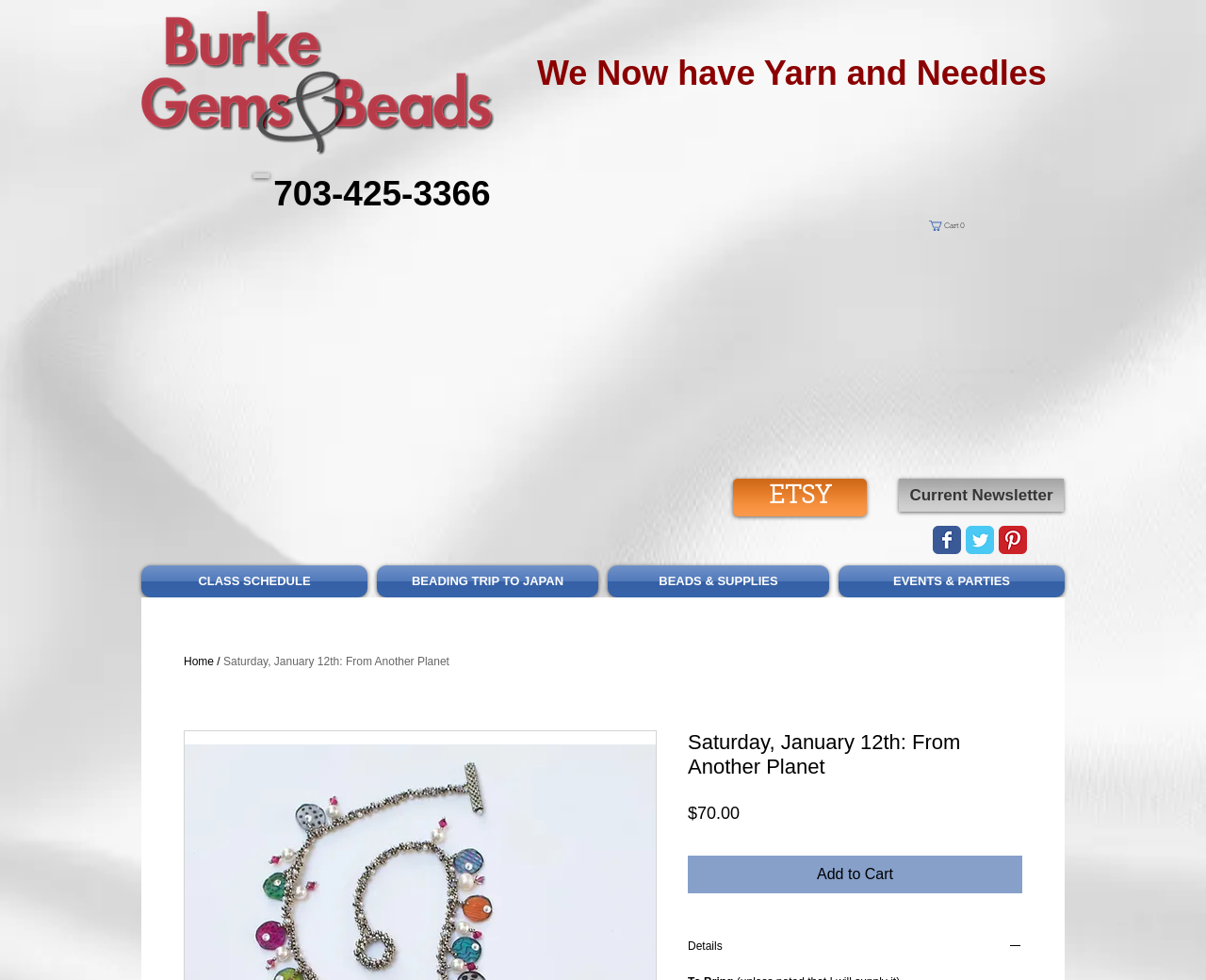What is the phone number displayed on the webpage?
Using the image as a reference, answer with just one word or a short phrase.

703-425-3366